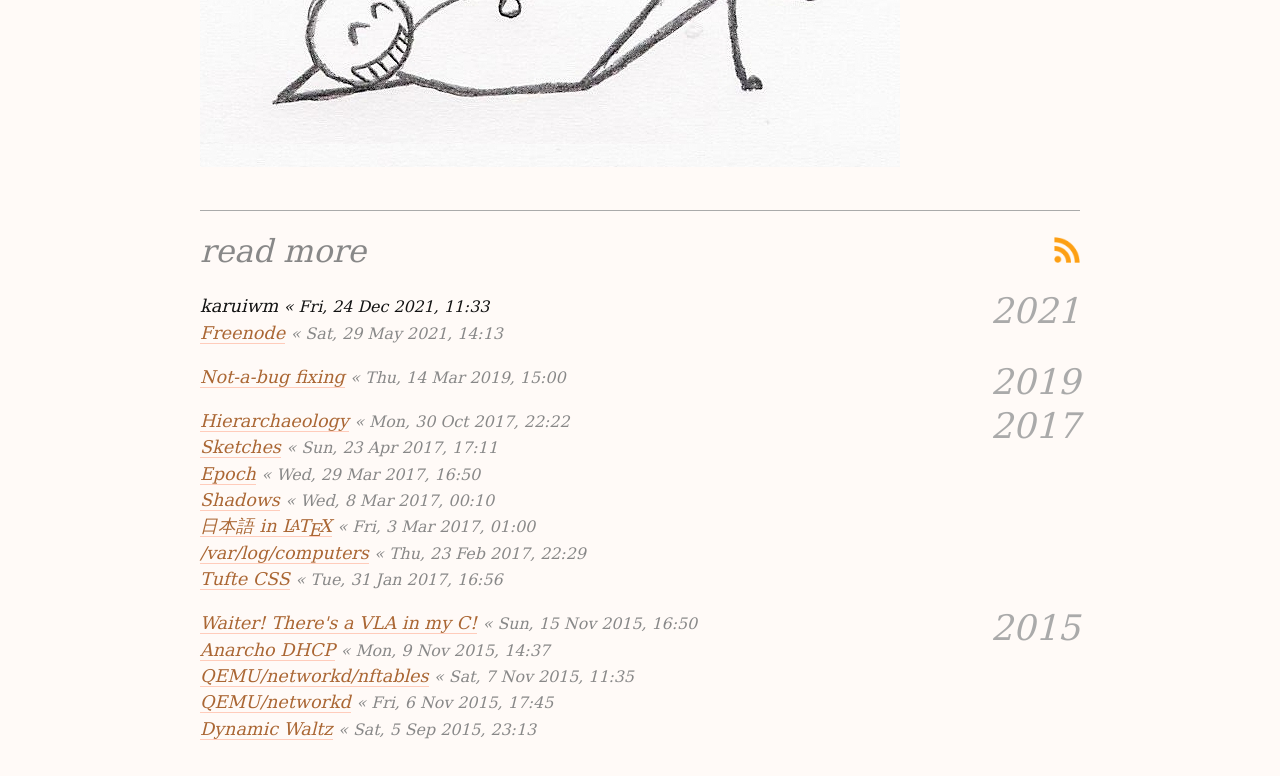Locate the bounding box coordinates of the area to click to fulfill this instruction: "Check the post from 'Fri, 24 Dec 2021, 11:33'". The bounding box should be presented as four float numbers between 0 and 1, in the order [left, top, right, bottom].

[0.233, 0.383, 0.382, 0.408]